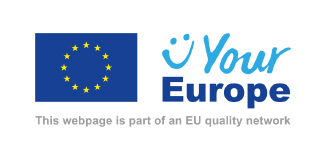What is the purpose of the 'Your Europe' platform?
Deliver a detailed and extensive answer to the question.

The 'Your Europe' platform is part of an EU quality network, emphasizing its commitment to providing reliable and standardized information across Europe, particularly for citizens navigating cross-border issues within the union.